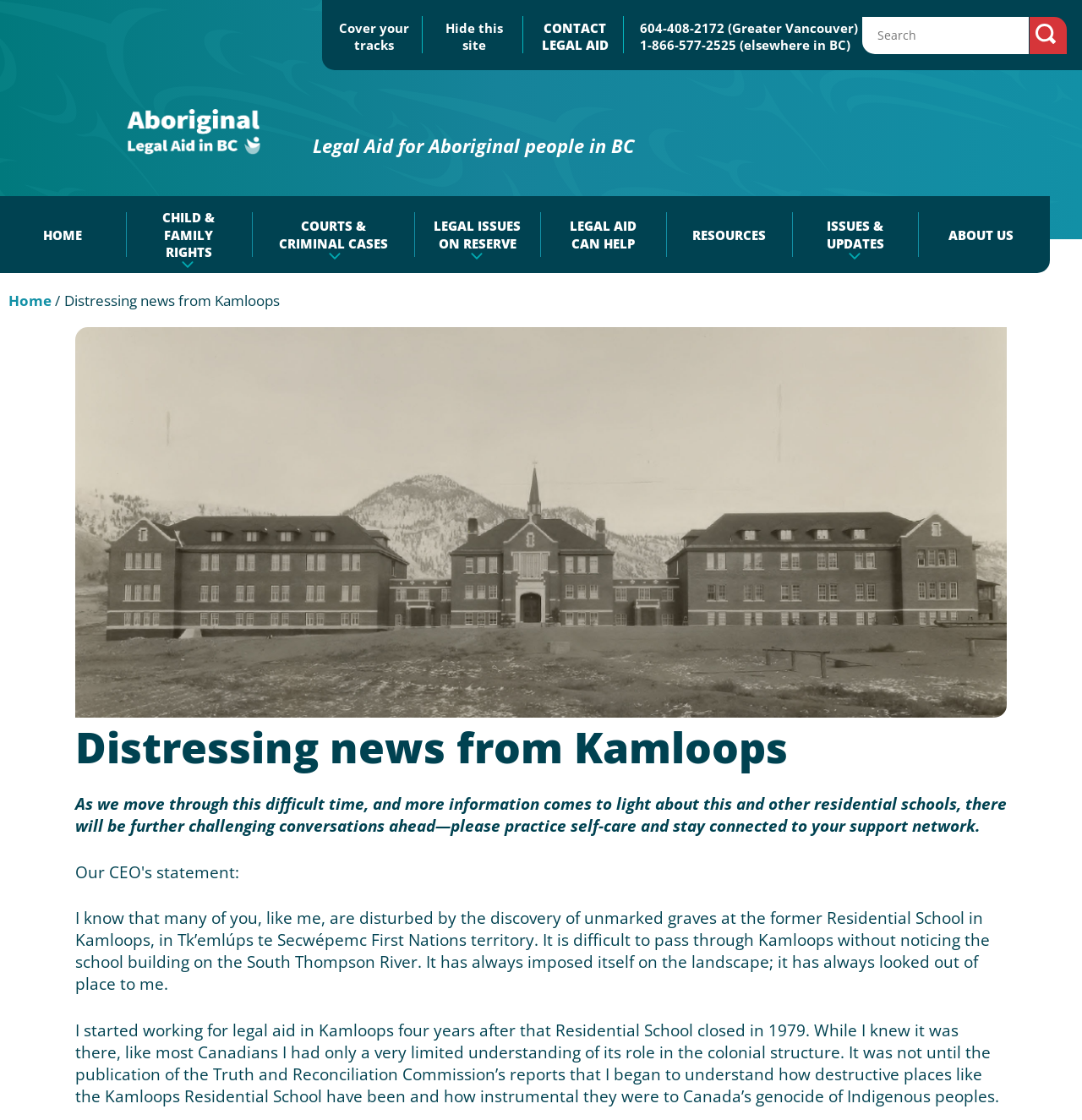Respond with a single word or phrase to the following question:
What is the image on the webpage about?

Kamloops Indian Residential School 1930